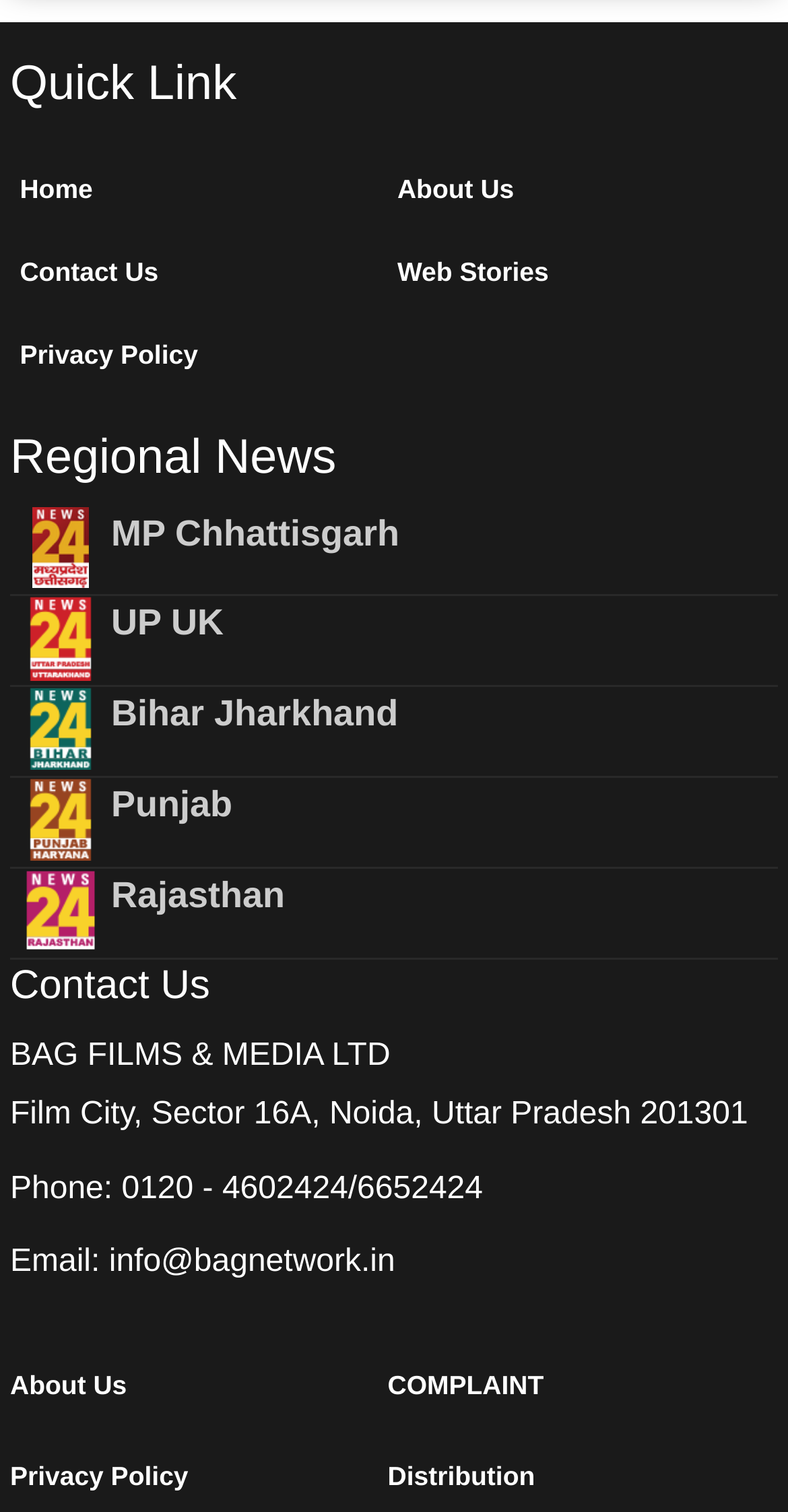Find the bounding box coordinates for the UI element whose description is: "0120 - 4602424/6652424". The coordinates should be four float numbers between 0 and 1, in the format [left, top, right, bottom].

[0.154, 0.774, 0.613, 0.797]